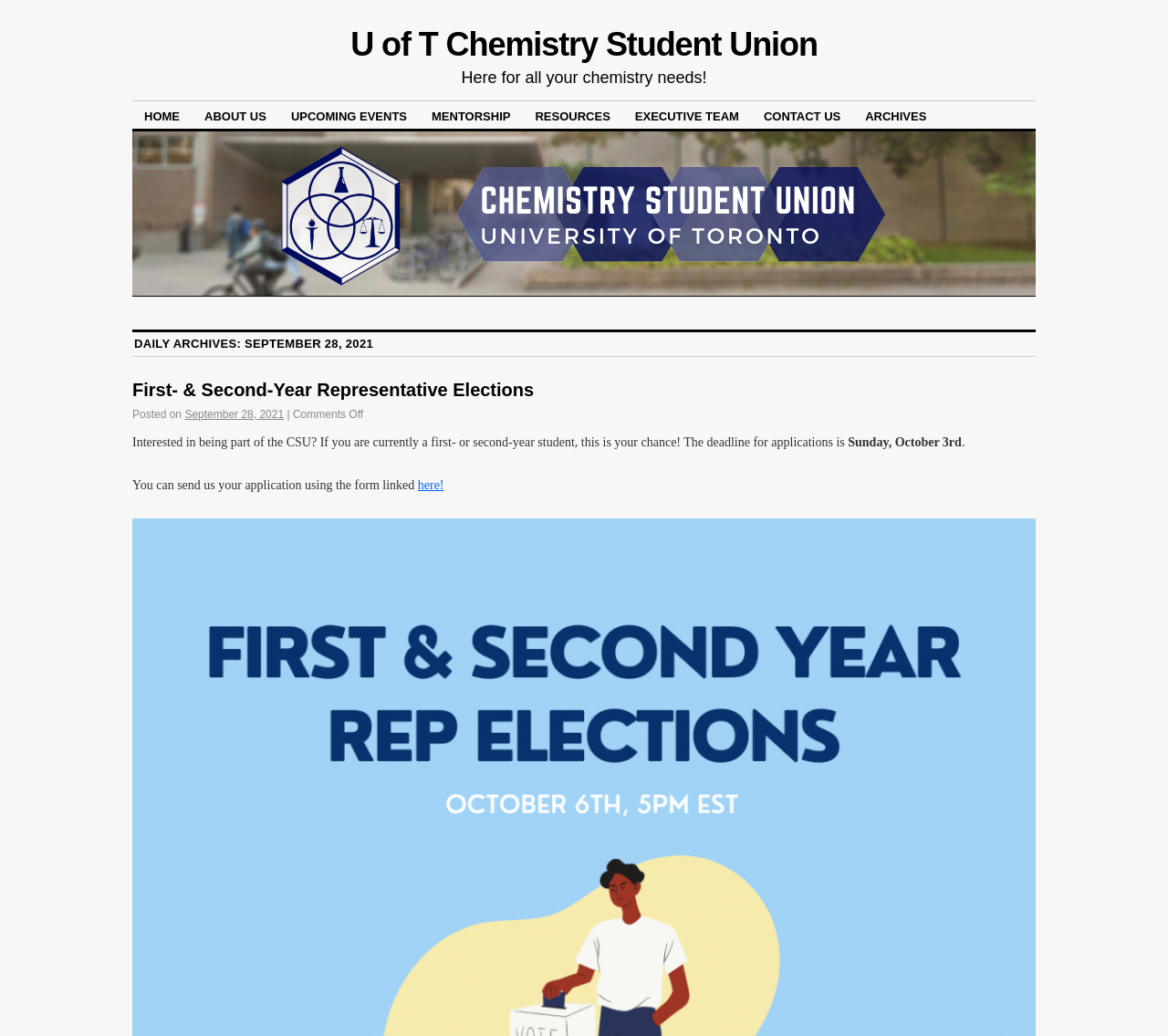Determine the bounding box coordinates of the section I need to click to execute the following instruction: "Book now". Provide the coordinates as four float numbers between 0 and 1, i.e., [left, top, right, bottom].

None